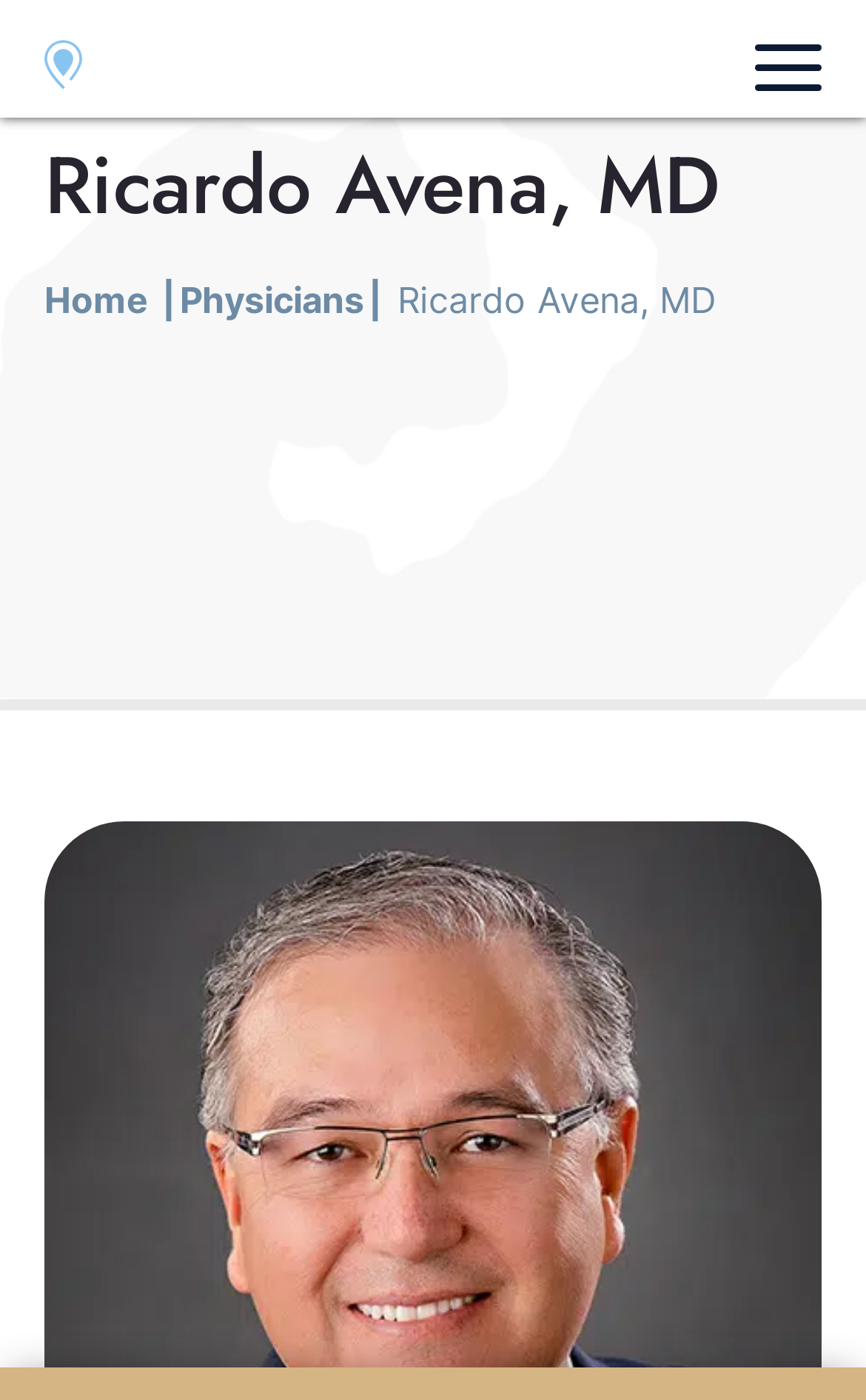Describe all the significant parts and information present on the webpage.

The webpage is about Ricardo Avena, MD, a team member at Regional Hand Center in Fresno and Visalia, CA. At the top left of the page, there is a small image. Below the image, there are three links to different locations: Fresno, Visalia, and Merced, which are aligned horizontally. To the right of these links, there is another link with no text, accompanied by a small image.

The main content of the page is headed by a large heading that reads "Ricardo Avena, MD", spanning across the top of the page. Below this heading, there are three links: "Home", "Physicians", and another link with the same text as the heading, "Ricardo Avena, MD". These links are separated by a vertical bar. The "Home" link is at the top left, followed by the vertical bar, then the "Physicians" link, and finally the "Ricardo Avena, MD" link at the top right.